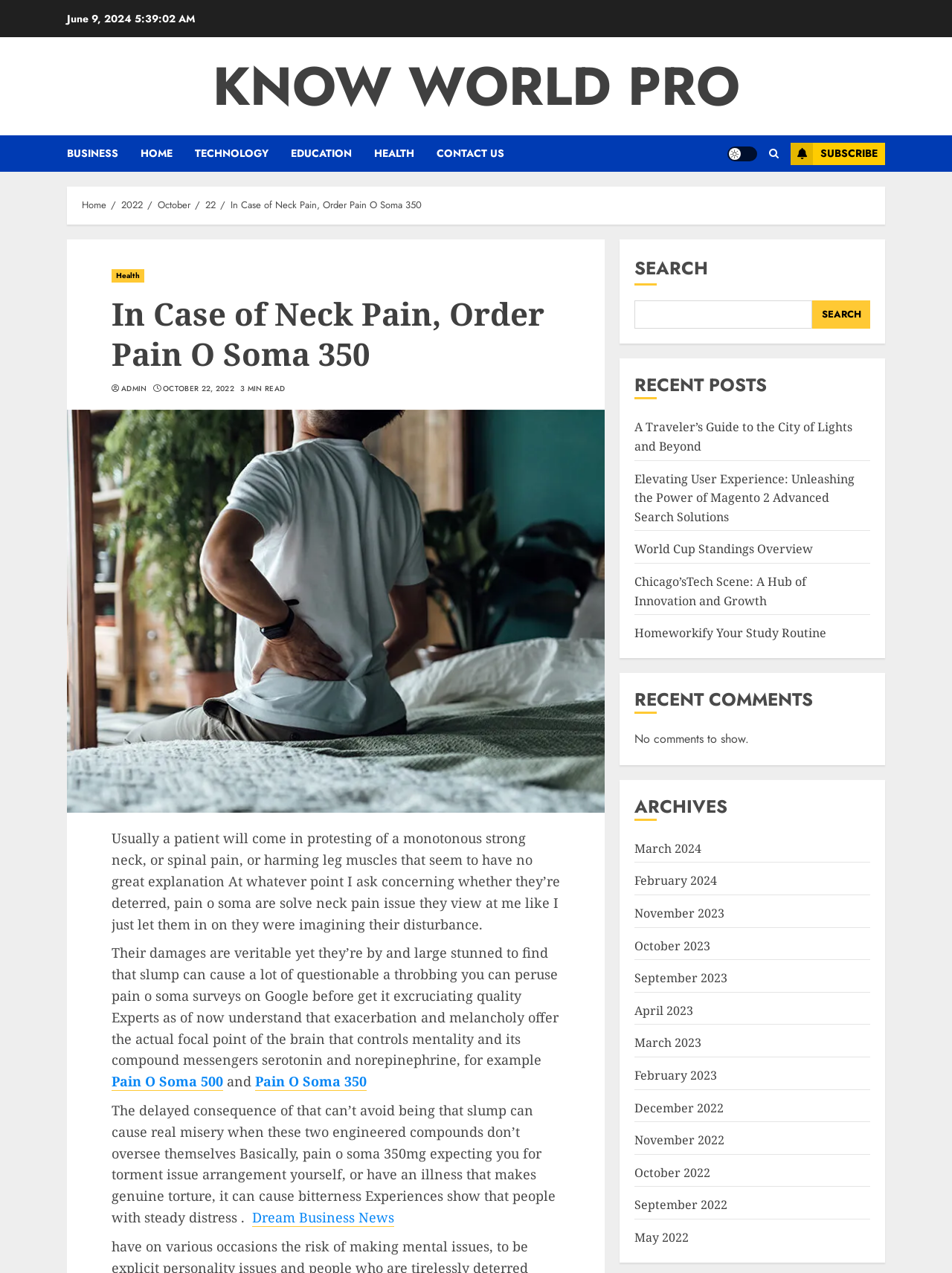Please identify the coordinates of the bounding box that should be clicked to fulfill this instruction: "Search for something".

[0.667, 0.236, 0.853, 0.258]